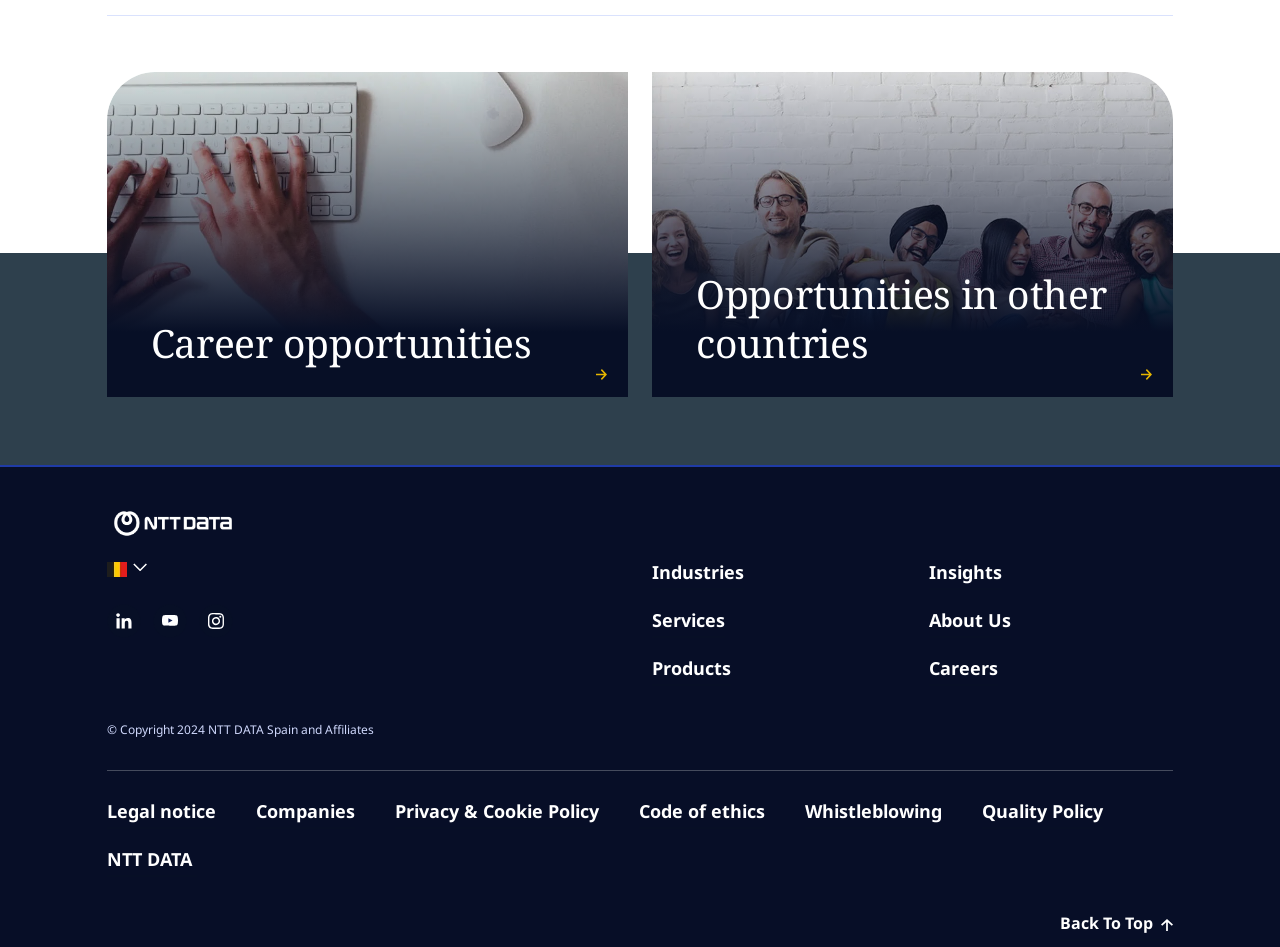What is the company name in the logo?
Please use the image to provide a one-word or short phrase answer.

NTT Data